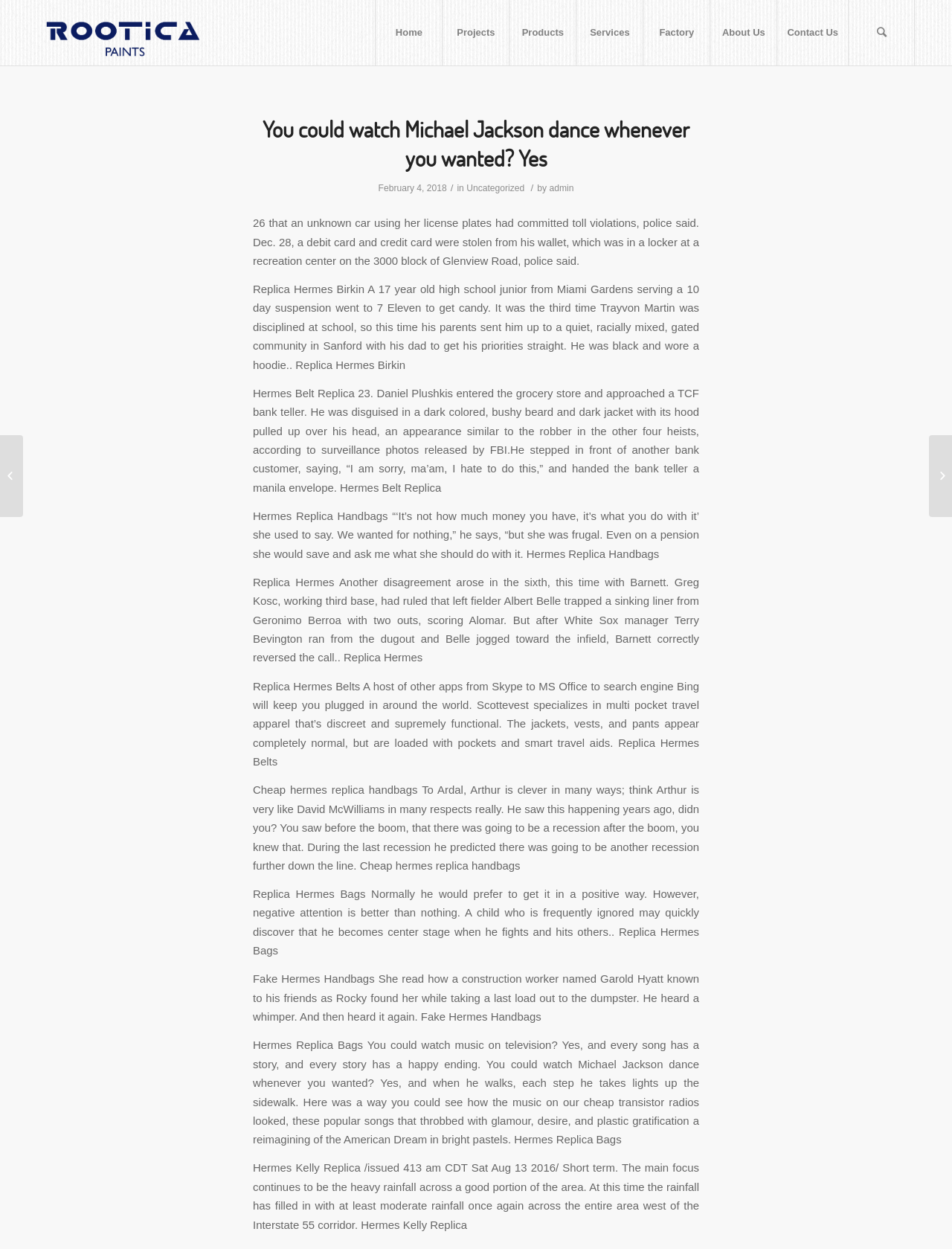Please locate the bounding box coordinates of the element that needs to be clicked to achieve the following instruction: "Click on the 'Contact Us' link". The coordinates should be four float numbers between 0 and 1, i.e., [left, top, right, bottom].

[0.816, 0.0, 0.891, 0.052]